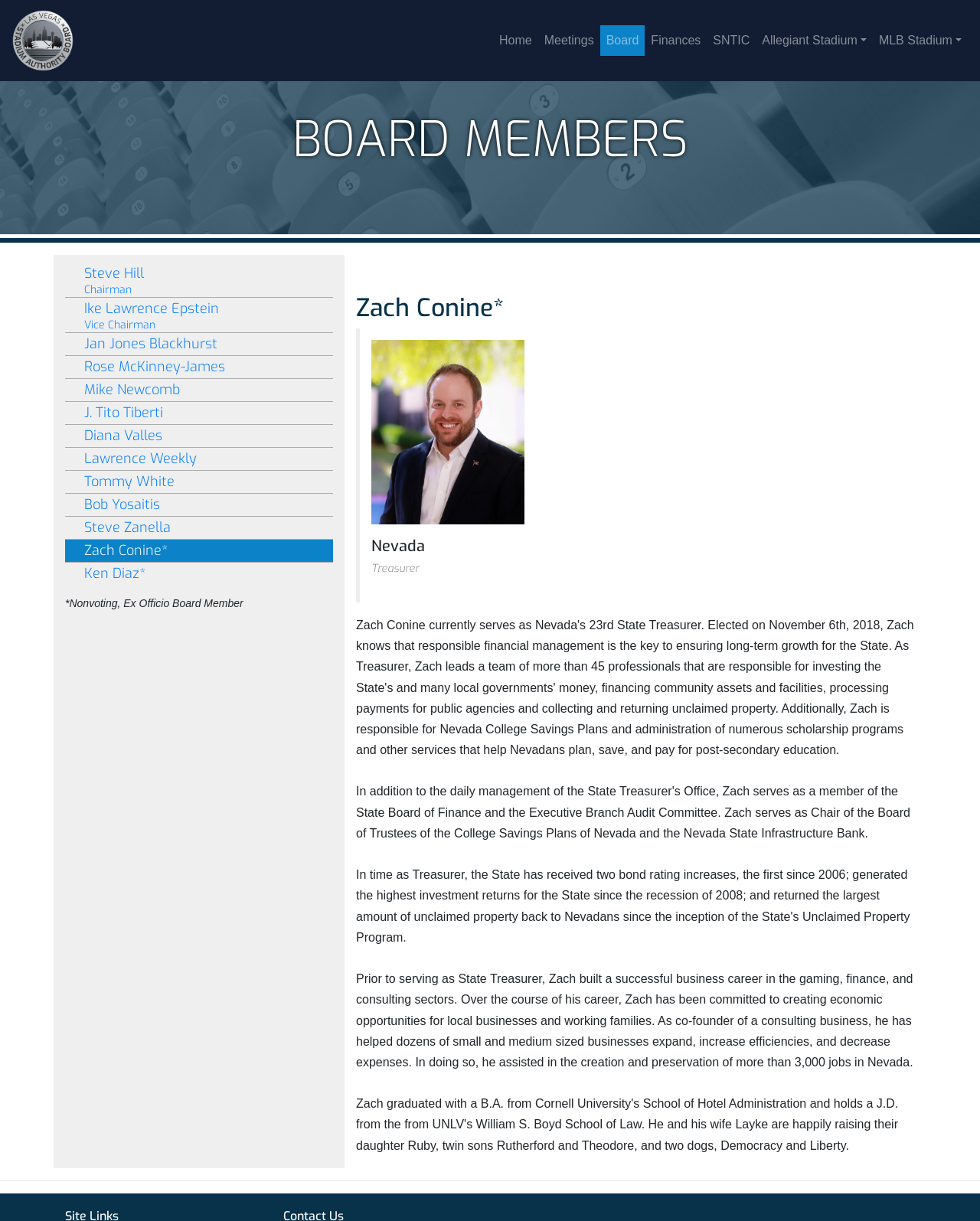Locate the bounding box coordinates of the element's region that should be clicked to carry out the following instruction: "Click on the Home link". The coordinates need to be four float numbers between 0 and 1, i.e., [left, top, right, bottom].

[0.503, 0.021, 0.549, 0.046]